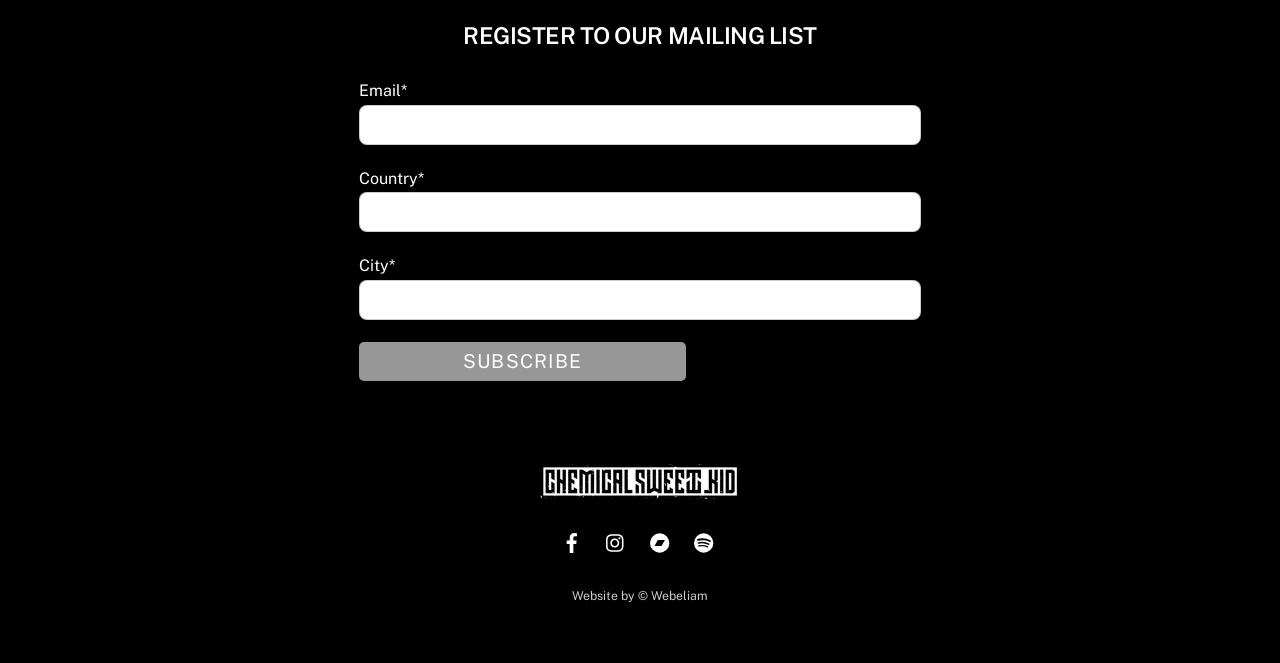Specify the bounding box coordinates of the region I need to click to perform the following instruction: "Enter email address". The coordinates must be four float numbers in the range of 0 to 1, i.e., [left, top, right, bottom].

[0.281, 0.158, 0.719, 0.219]